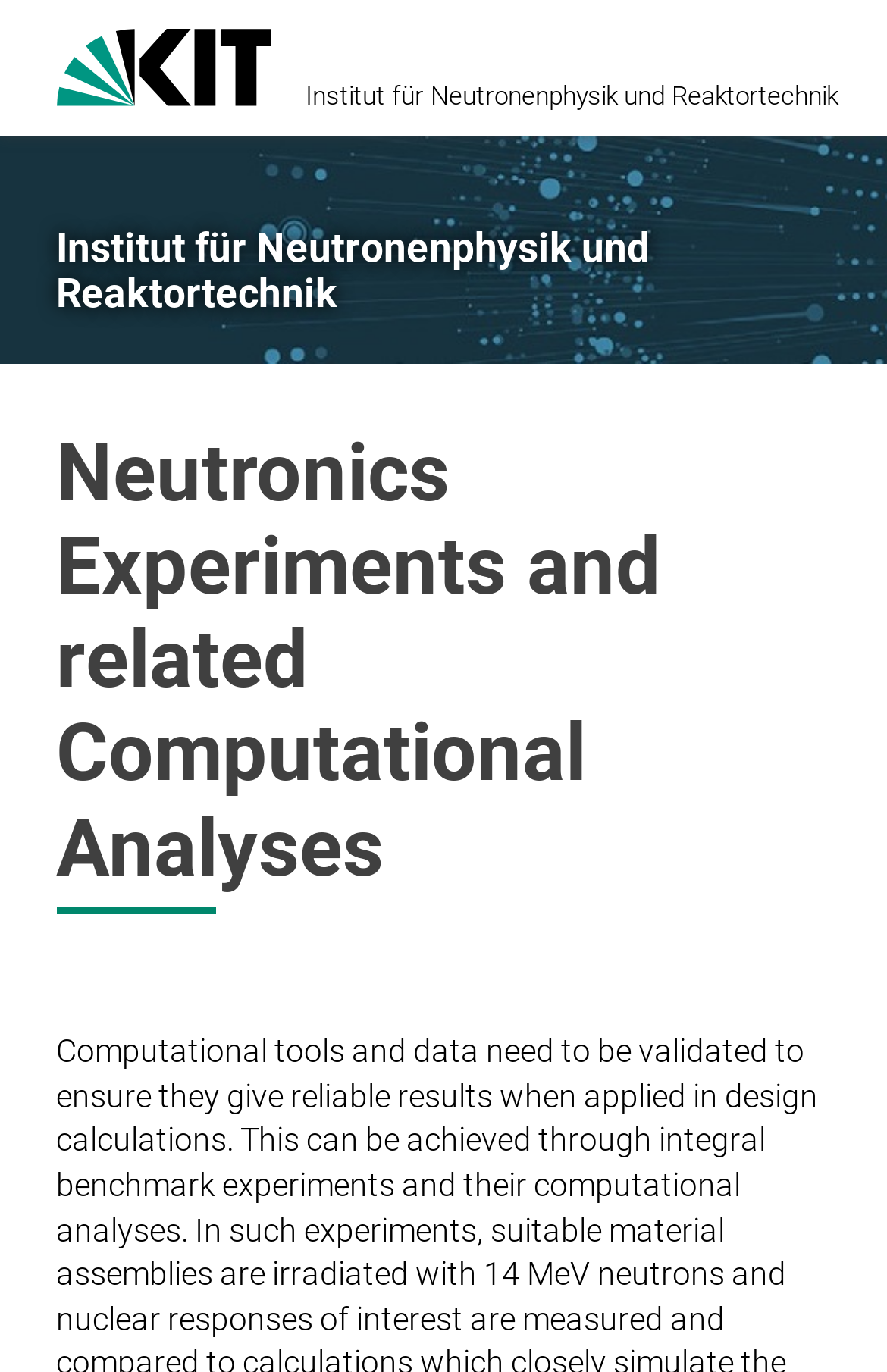Locate the bounding box of the UI element based on this description: "title="KIT-Homepage"". Provide four float numbers between 0 and 1 as [left, top, right, bottom].

[0.063, 0.014, 0.305, 0.079]